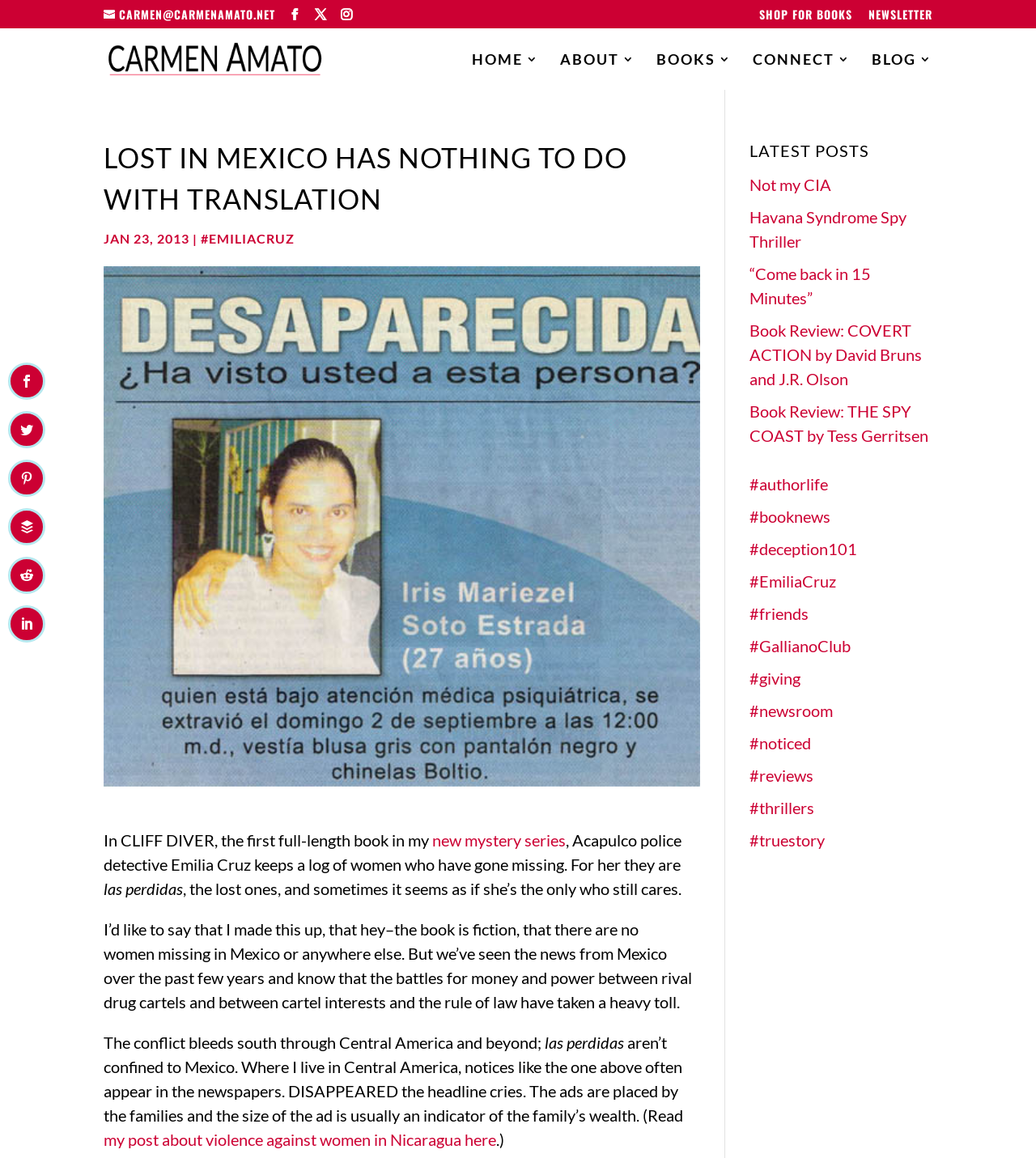What is the term used to describe the missing women in Mexico?
Answer briefly with a single word or phrase based on the image.

las perdidas